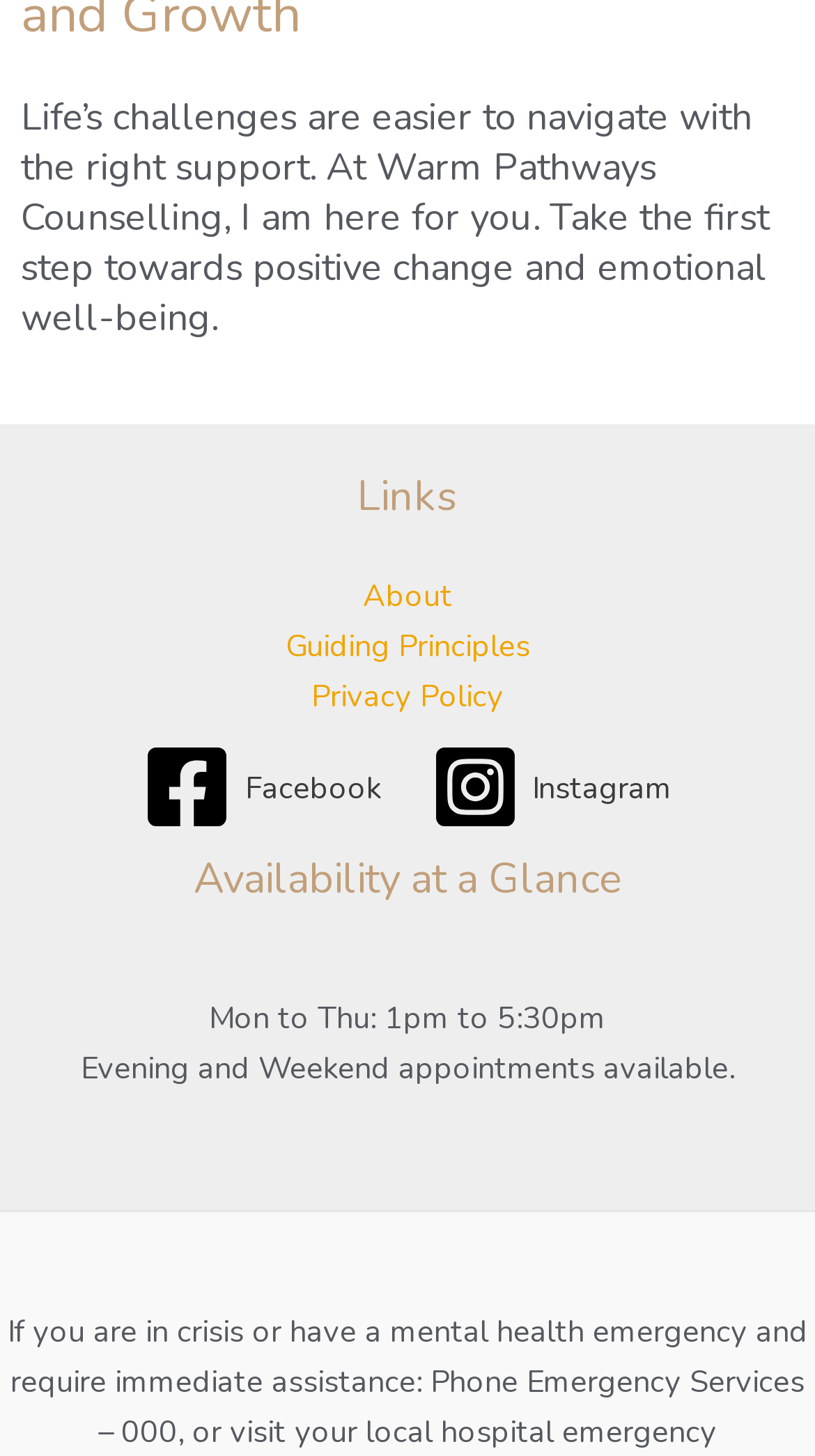Please answer the following question using a single word or phrase: What are the available appointment times?

Mon to Thu: 1pm to 5:30pm